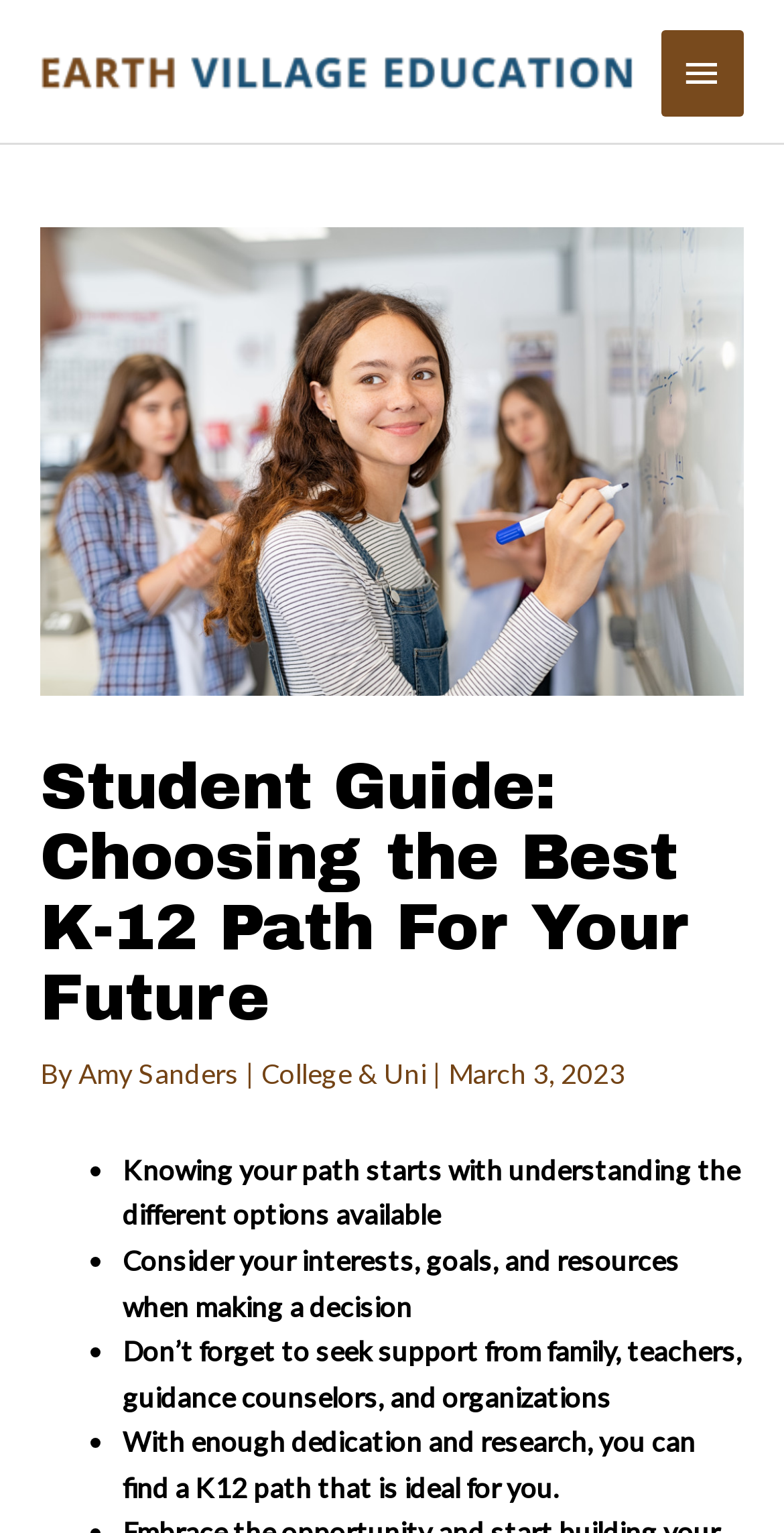Elaborate on the webpage's design and content in a detailed caption.

The webpage is an educational guide for students, titled "The Ultimate Guide For Choosing Your K-12 Path as a Student - Earth Village Education". At the top left corner, there is a logo of Earth Village Education, accompanied by a link to the organization's website. Next to the logo, there is a main menu button that expands to reveal a primary menu.

Below the logo and menu button, there is a header section that takes up most of the page's width. Within this section, there is a large image of a K-12 student, followed by a heading that reads "Student Guide: Choosing the Best K-12 Path For Your Future". The heading is centered and takes up about half of the page's width.

Under the heading, there is a byline that reads "By Amy Sanders | College & Uni | March 3, 2023", which indicates the author and publication date of the guide. Below the byline, there are four bullet points that summarize the key takeaways of the guide. The bullet points are arranged vertically, with each point taking up about one-quarter of the page's width. The points emphasize the importance of understanding different educational options, considering personal interests and goals, seeking support, and dedicating time to research.

Overall, the webpage is well-organized and easy to navigate, with clear headings and concise text that provides a helpful overview of the guide's content.